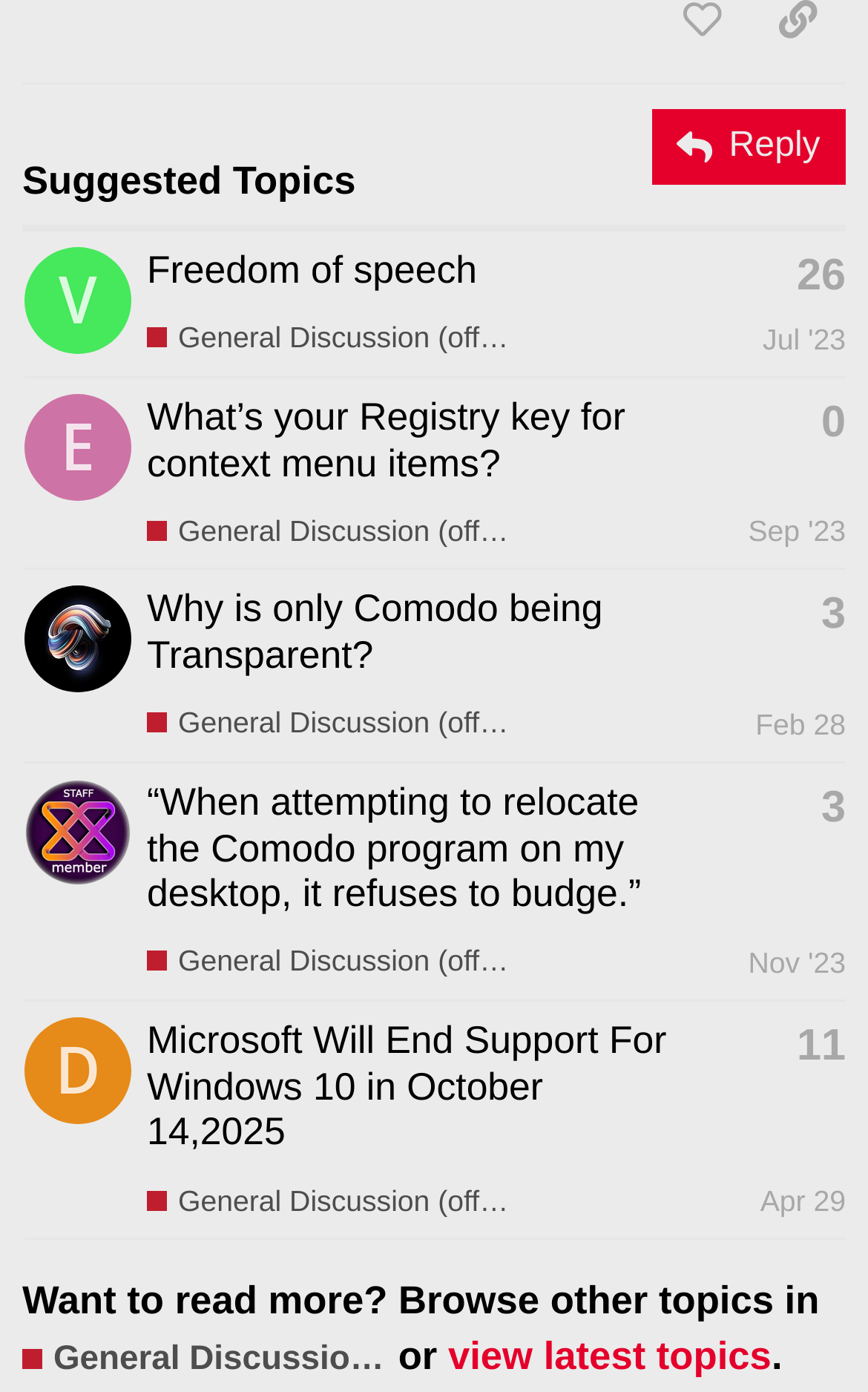Respond to the question below with a single word or phrase: What is the category of the discussions on this webpage?

General Discussion (off topic) Anything and everyt